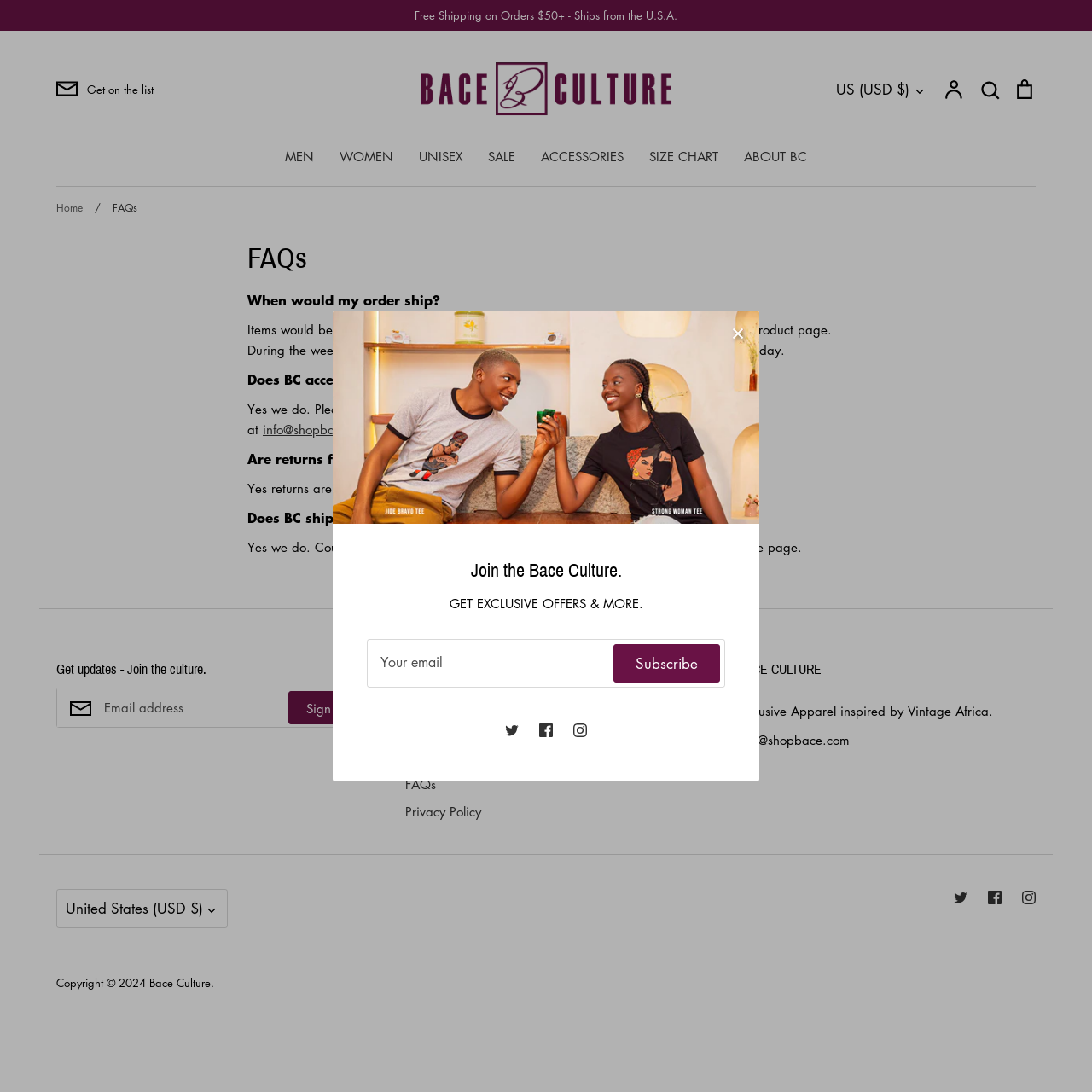Please locate the bounding box coordinates of the element that should be clicked to complete the given instruction: "View cart".

[0.928, 0.071, 0.948, 0.092]